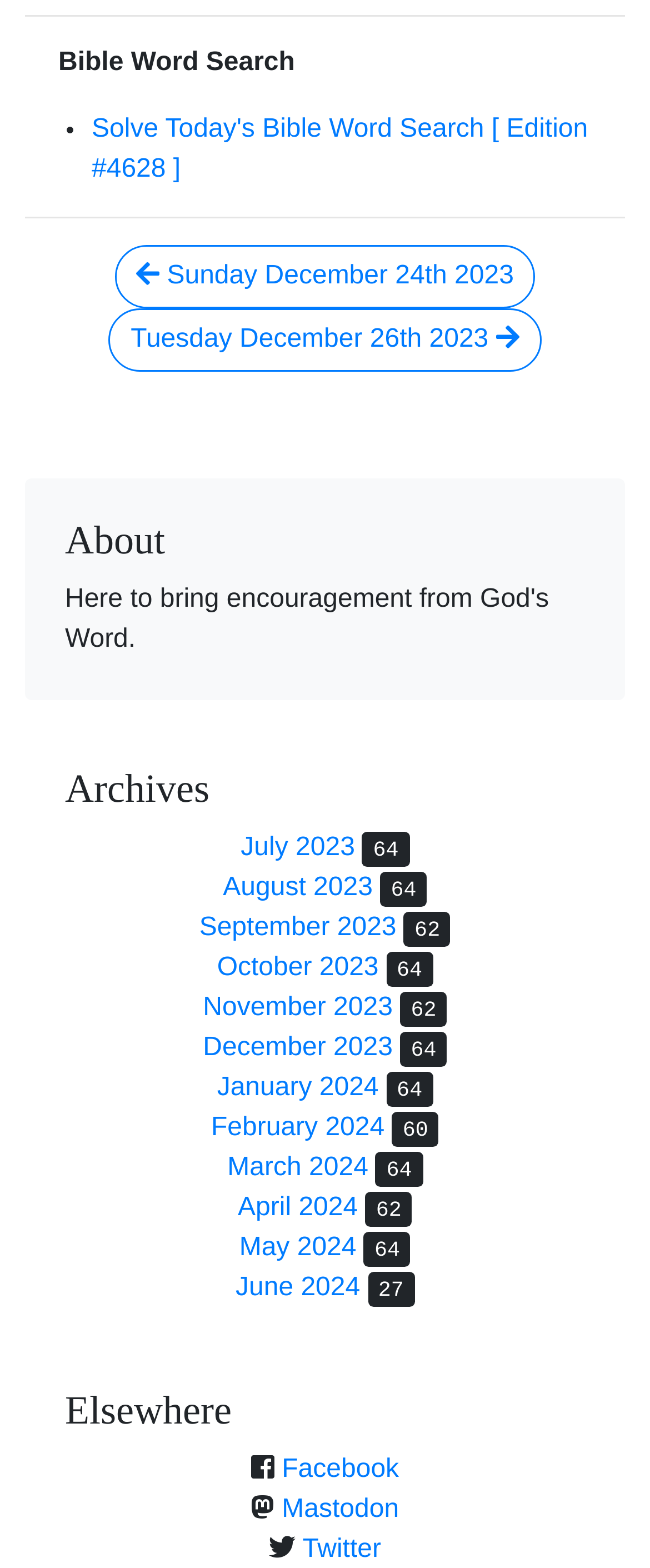Analyze the image and answer the question with as much detail as possible: 
What is the navigation section called?

The navigation section is called 'Pagination' and it contains links to different dates, specifically Sunday, December 24th, 2023, and Tuesday, December 26th, 2023.